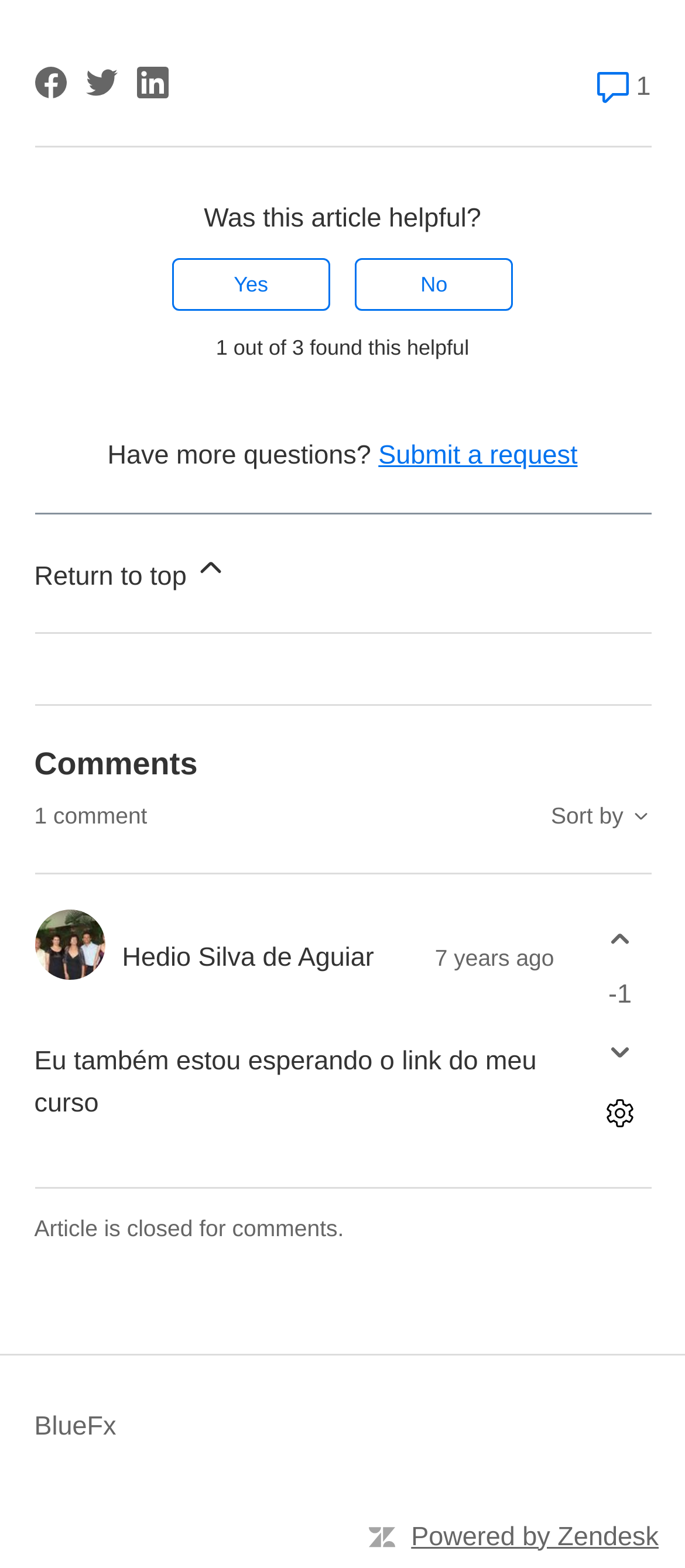What is the status of the article's comments section?
Answer the question with a single word or phrase by looking at the picture.

Closed